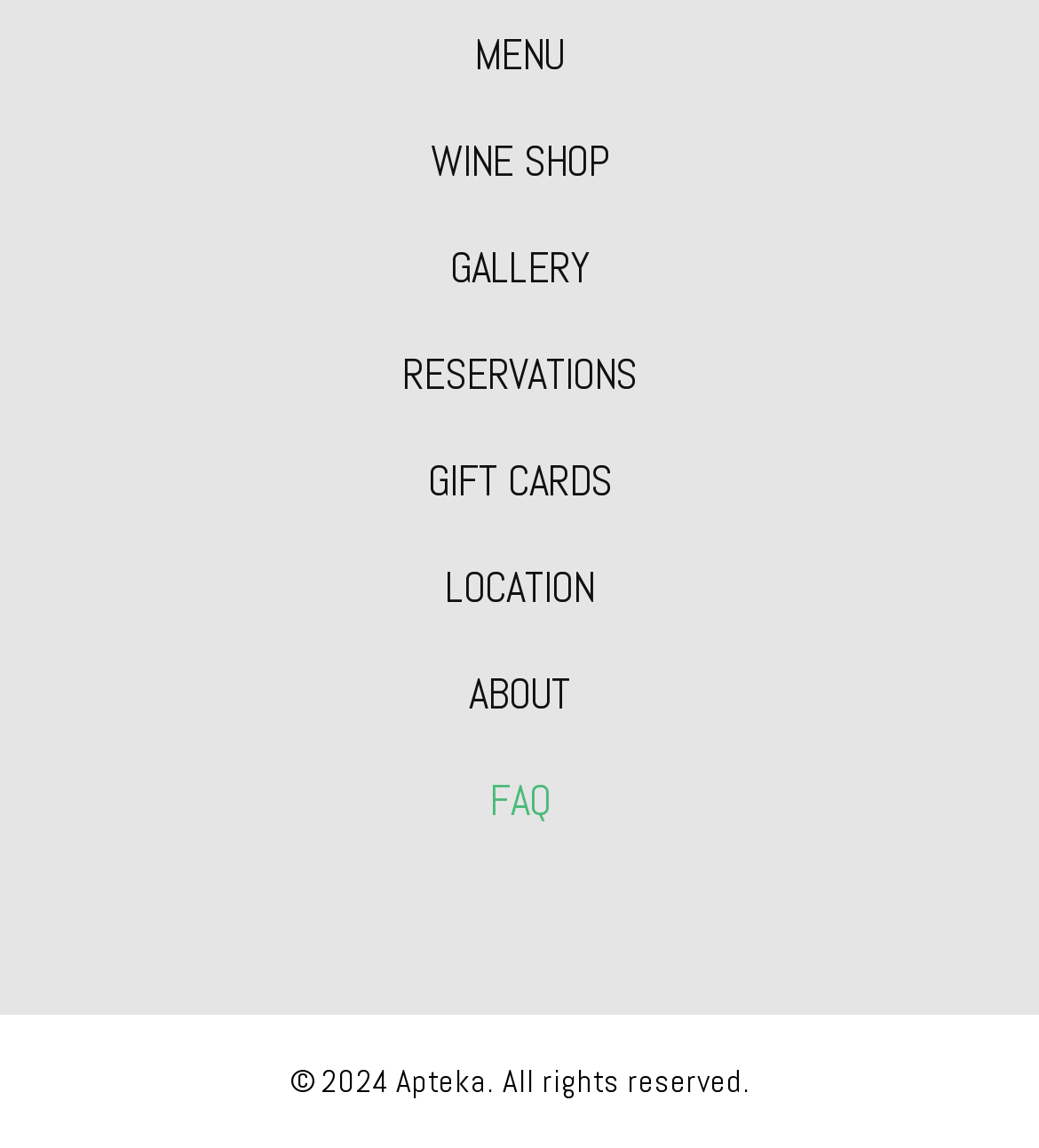Provide the bounding box coordinates in the format (top-left x, top-left y, bottom-right x, bottom-right y). All values are floating point numbers between 0 and 1. Determine the bounding box coordinate of the UI element described as: Location

[0.428, 0.486, 0.572, 0.535]